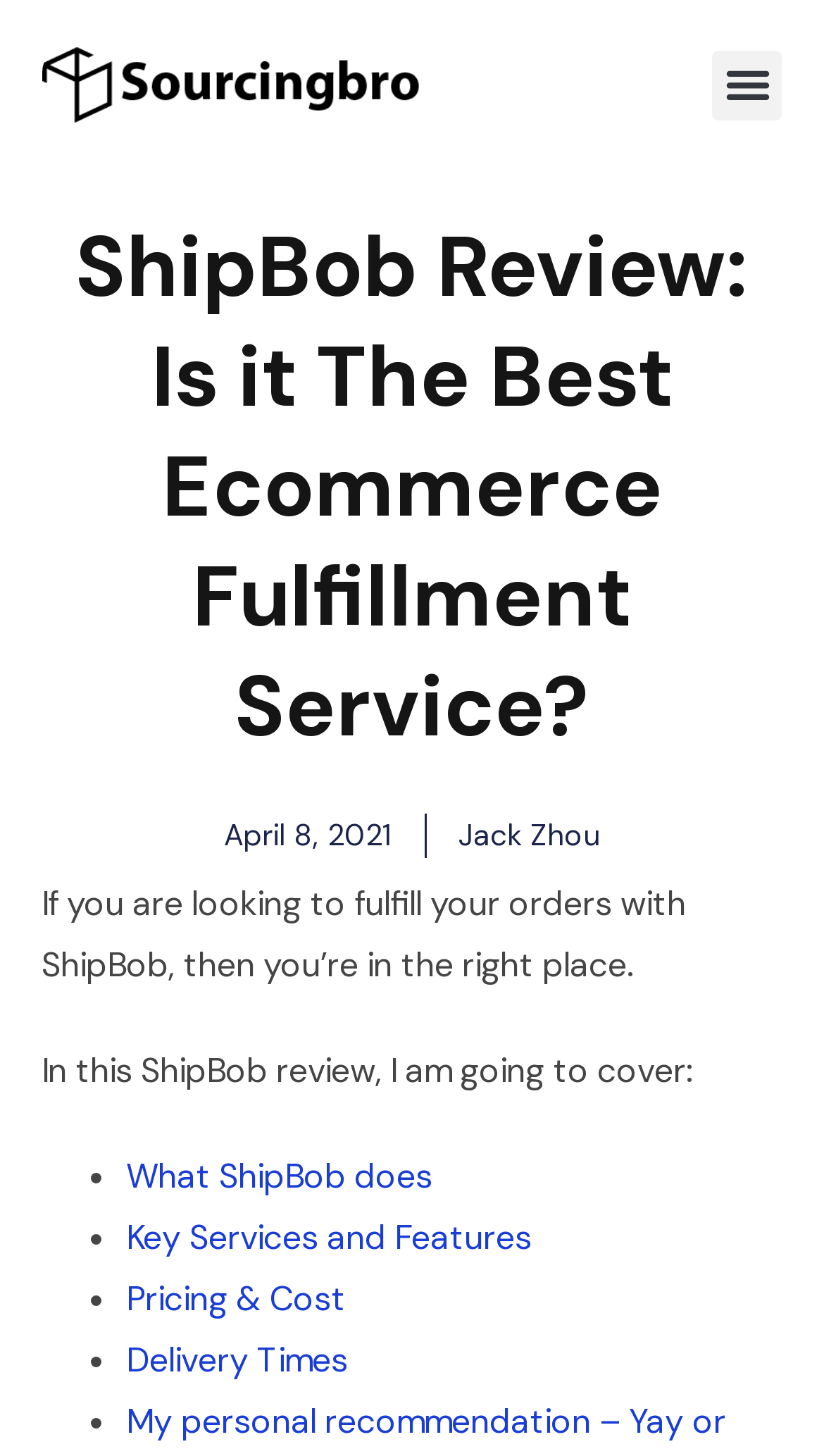What is the date of the review?
Answer the question with as much detail as you can, using the image as a reference.

The date of the review can be found in the link element with the text 'April 8, 2021' which is located below the heading 'ShipBob Review: Is it The Best Ecommerce Fulfillment Service?'.